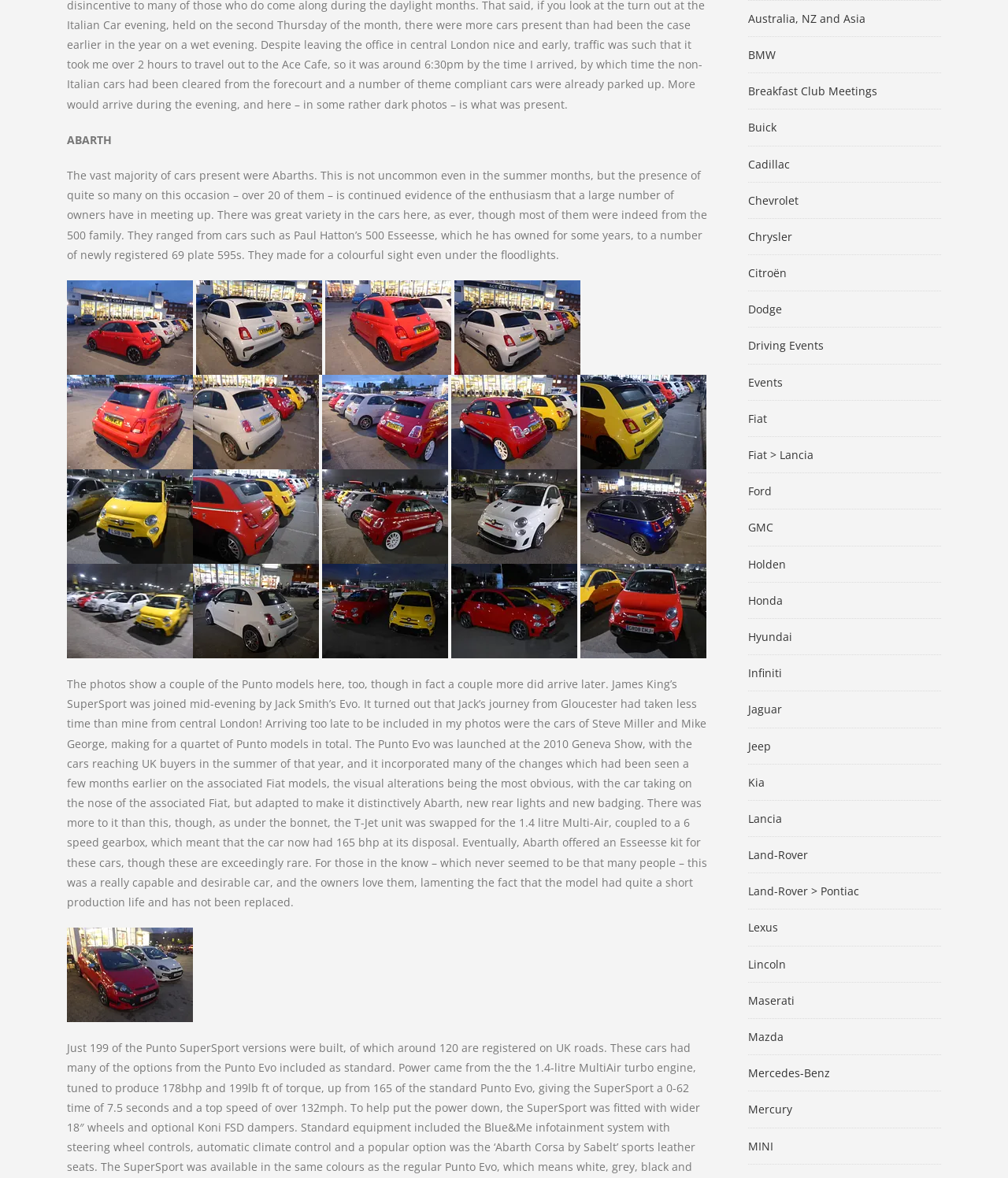How many Abarth cars are mentioned in the article?
Using the image as a reference, give a one-word or short phrase answer.

Over 20